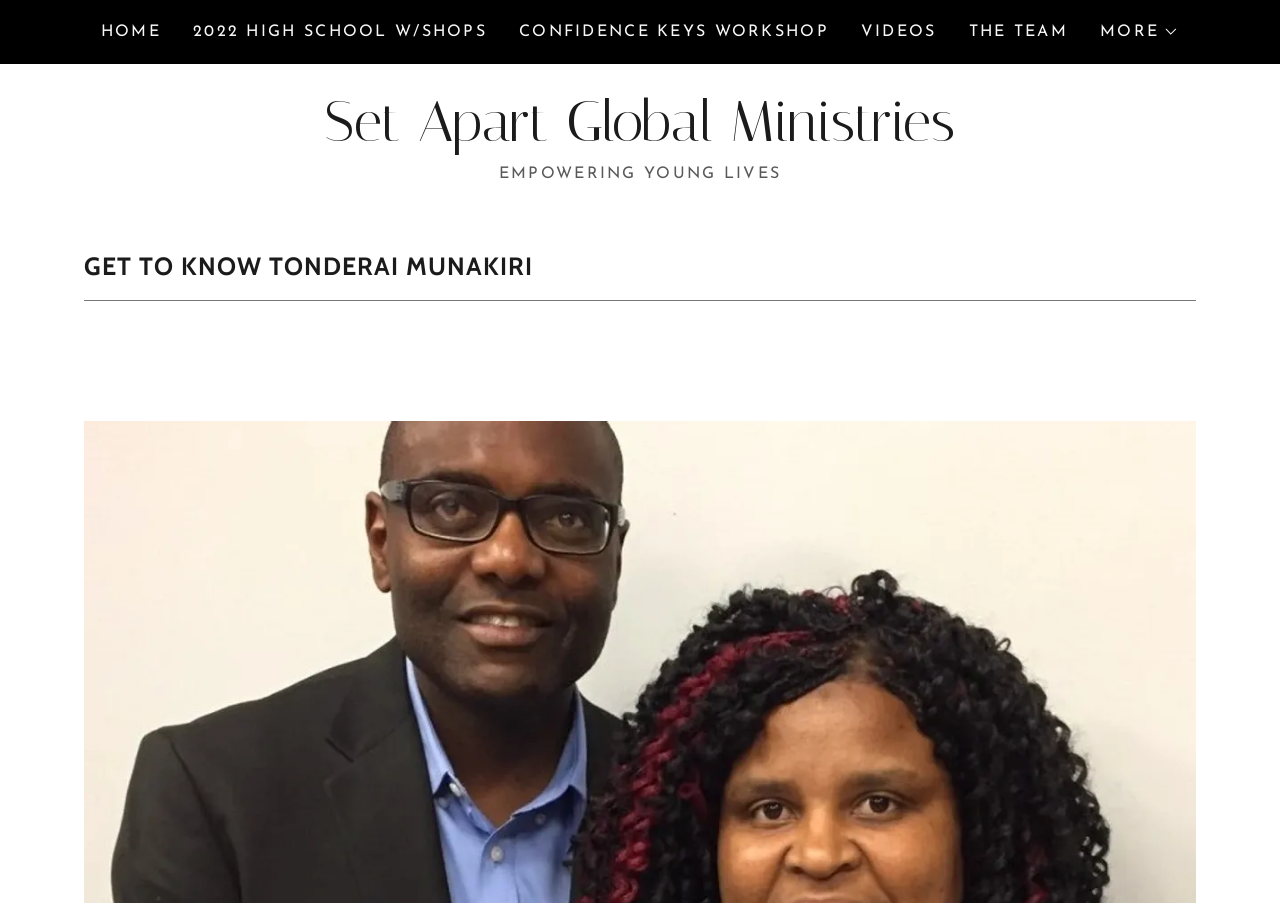Give a detailed overview of the webpage's appearance and contents.

The webpage is about Tonderai Munakiri, with a focus on teaching truth, identity, love, and self-worth. At the top, there is a navigation menu with five links: "HOME", "2022 HIGH SCHOOL W/SHOPS", "CONFIDENCE KEYS WORKSHOP", "VIDEOS", and "THE TEAM". These links are positioned horizontally, with "HOME" on the left and "THE TEAM" on the right. 

Below the navigation menu, there is a button labeled "MORE" with a small image to its right. This button is positioned on the right side of the page. 

Further down, there is a section dedicated to "Set Apart Global Ministries", which is a 501c3 organization. This section has a heading with the same name and a link to the organization's page. 

The main content of the page is divided into two sections. The first section has a heading "EMPOWERING YOUNG LIVES" and is positioned below the "Set Apart Global Ministries" section. The second section has a heading "GET TO KNOW TONDERAI MUNAKIRI" and is positioned below the first section, taking up most of the page's vertical space.